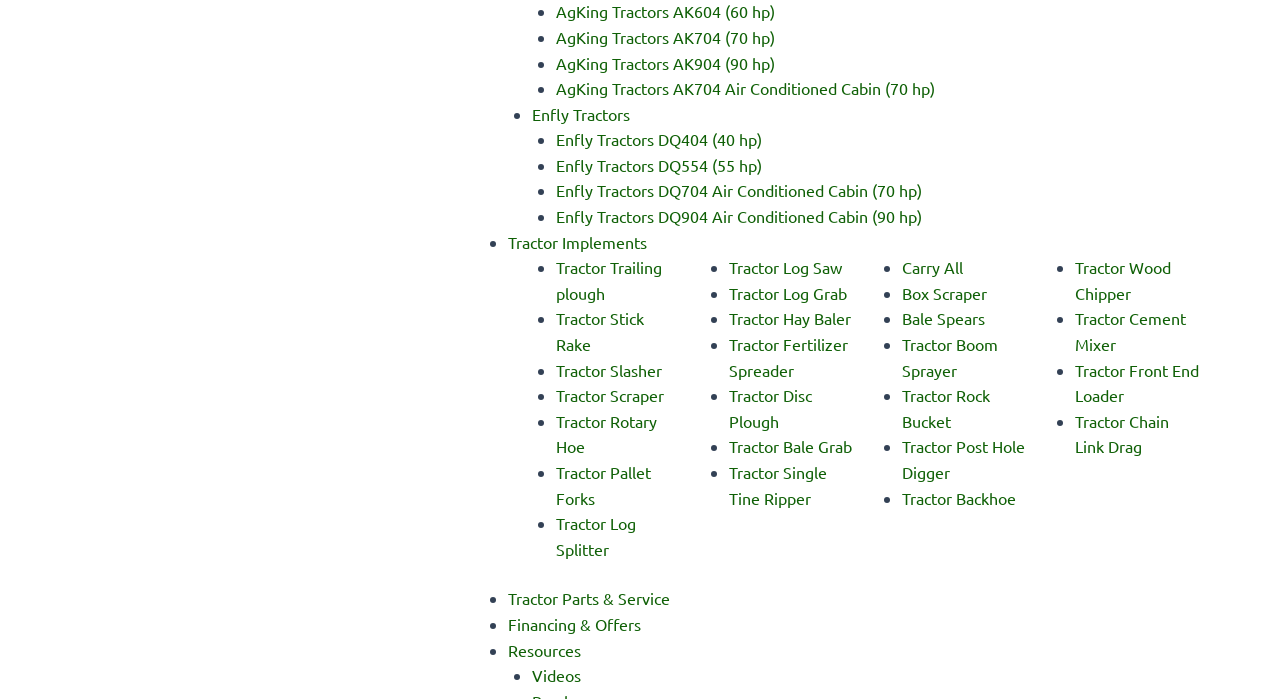Answer the question below in one word or phrase:
How many links are there in total?

34